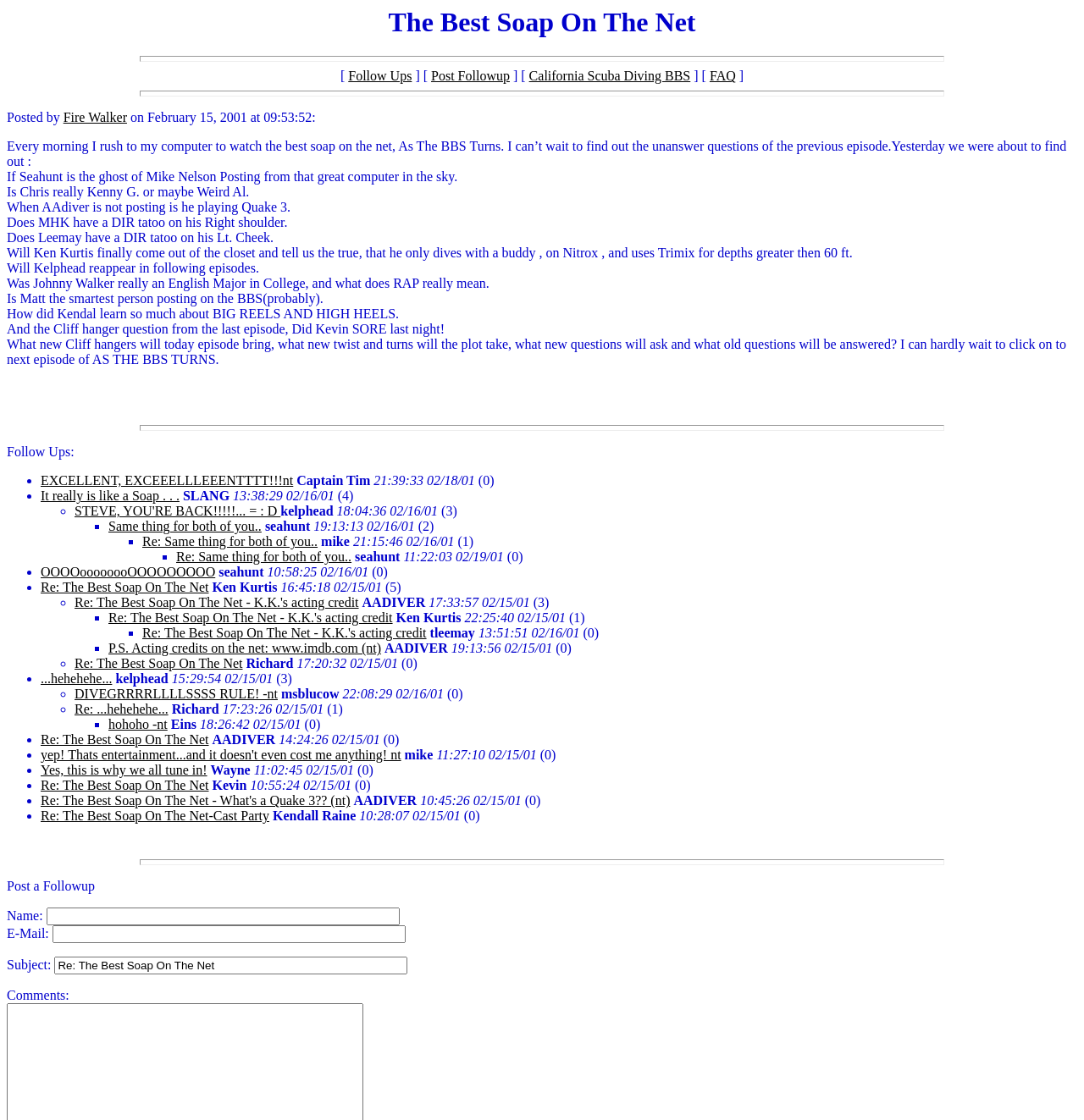Determine the bounding box coordinates for the area that should be clicked to carry out the following instruction: "Click on 'EXCELLENT, EXCEEELLLEEENTTTT!!!nt'".

[0.038, 0.423, 0.271, 0.436]